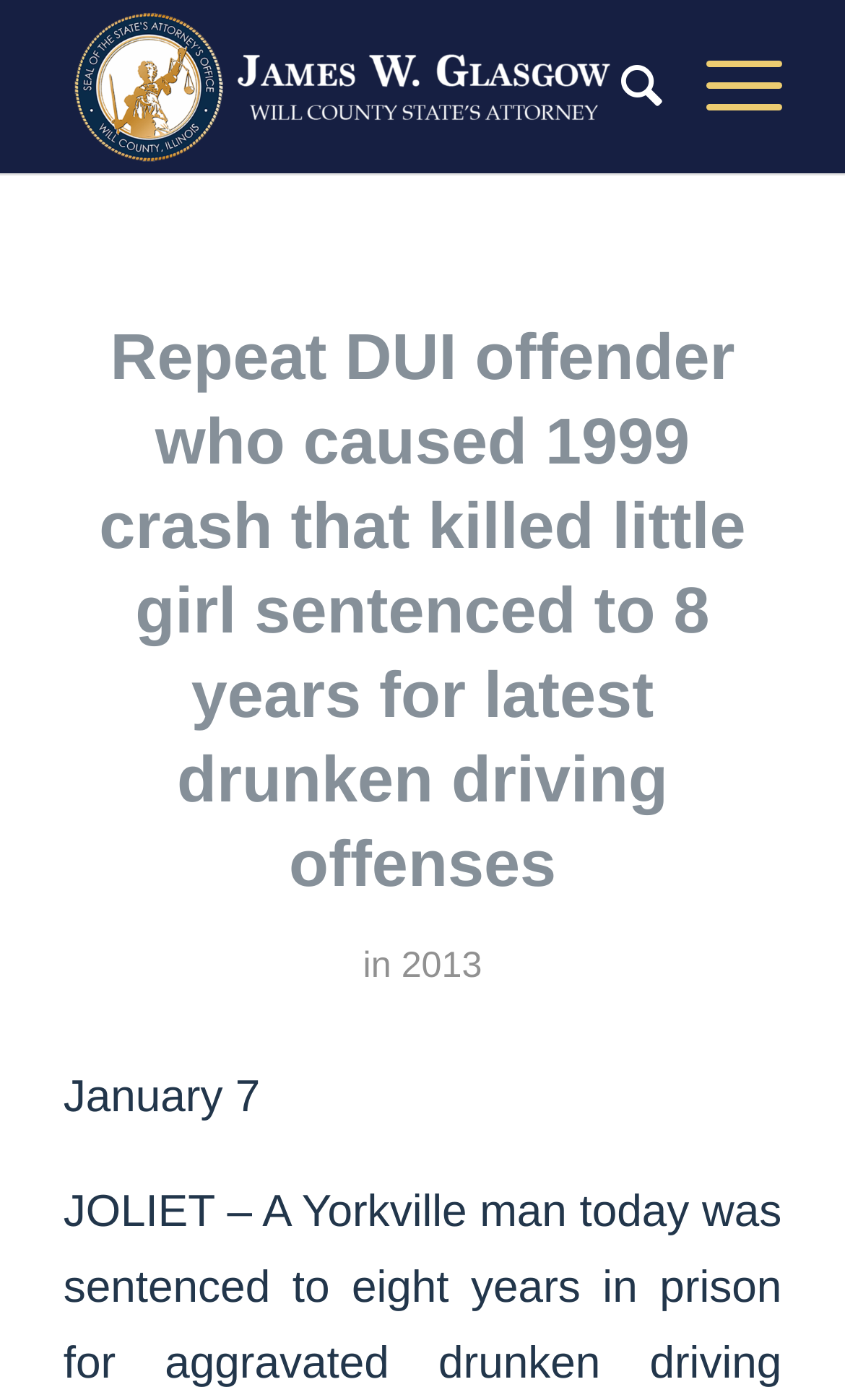What is the name of the person sentenced?
Based on the screenshot, give a detailed explanation to answer the question.

By reading the webpage, I found that the article is about a person who was sentenced to 8 years in prison for aggravated drunken driving offenses. The name of the person is mentioned in the article as Glen Higginbotham Jr.